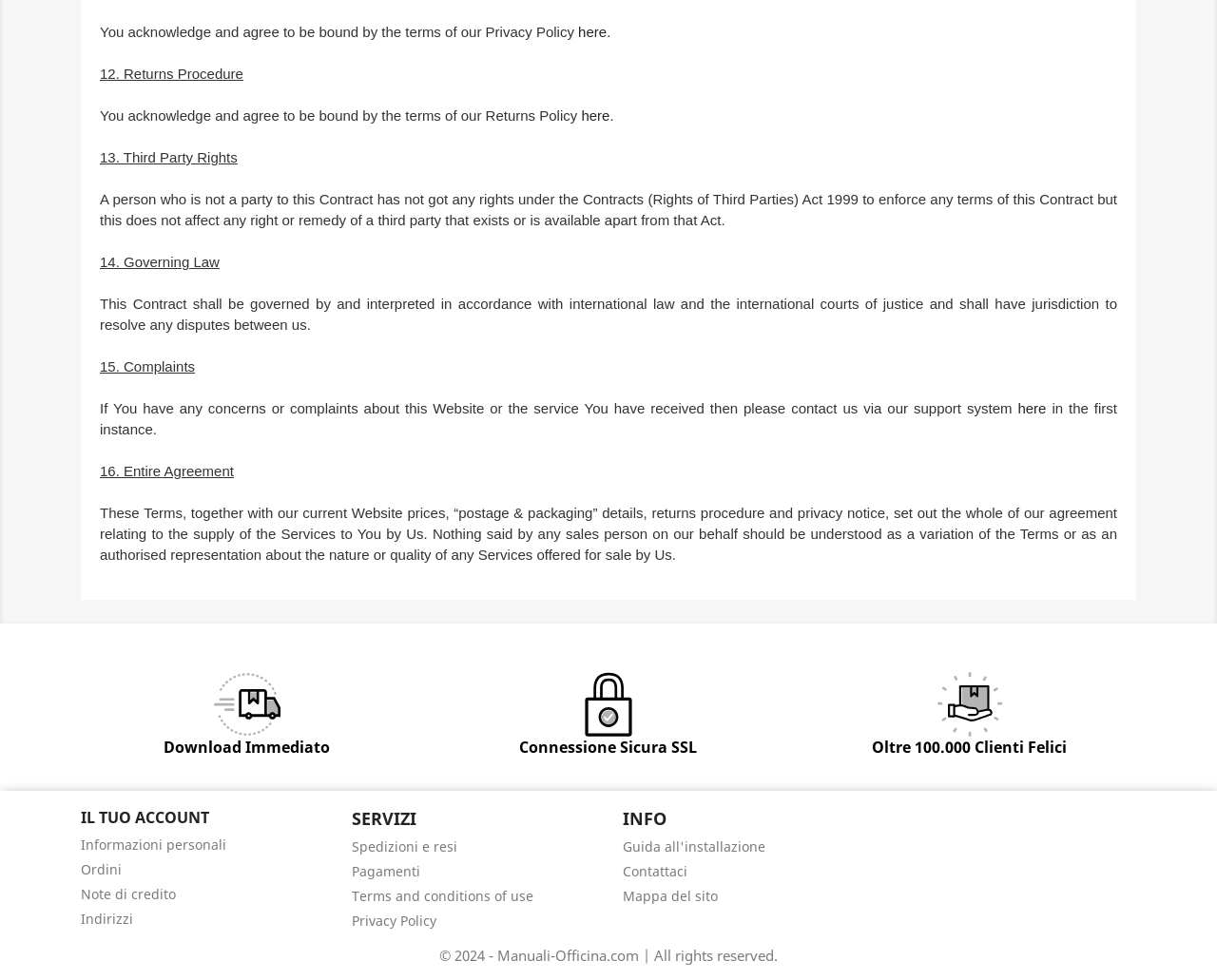What is the purpose of the 'here' link?
Please answer the question with as much detail and depth as you can.

The 'here' link is mentioned multiple times on the webpage, and each time it is related to accessing specific policies, such as the Privacy Policy and Returns Policy. This suggests that the purpose of the 'here' link is to provide users with easy access to these policies.